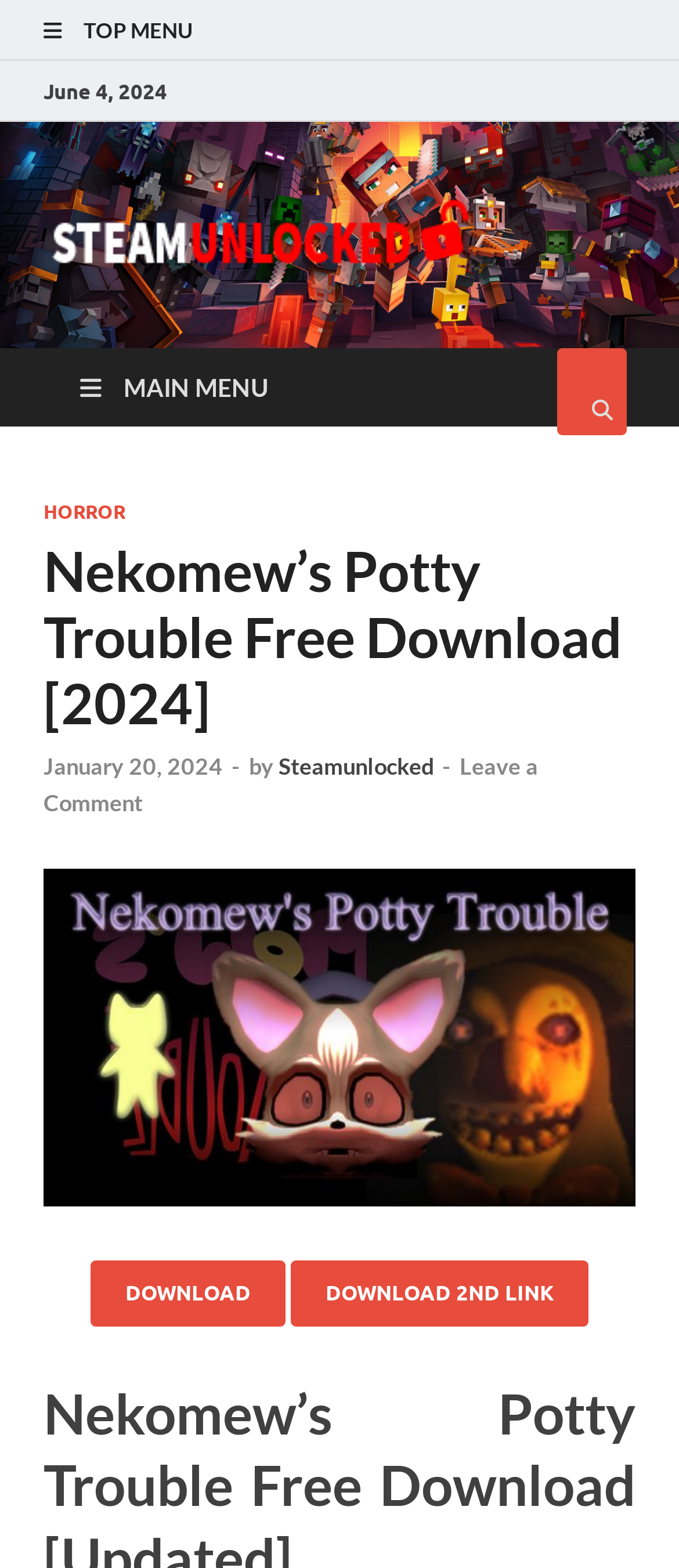Please determine the bounding box coordinates for the element that should be clicked to follow these instructions: "Click the Crabtree Dental logo".

None